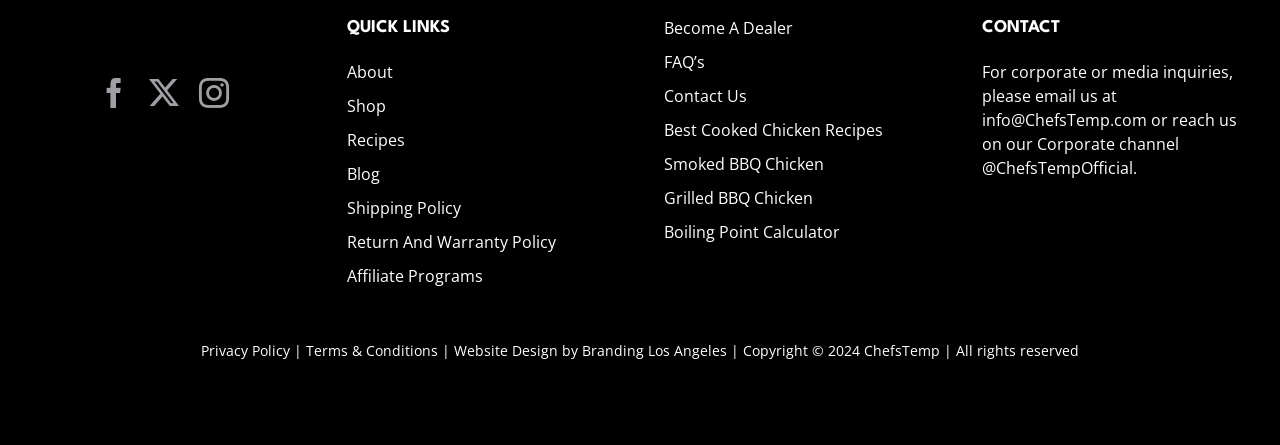Provide a short, one-word or phrase answer to the question below:
What is the name of the company?

ChefsTemp